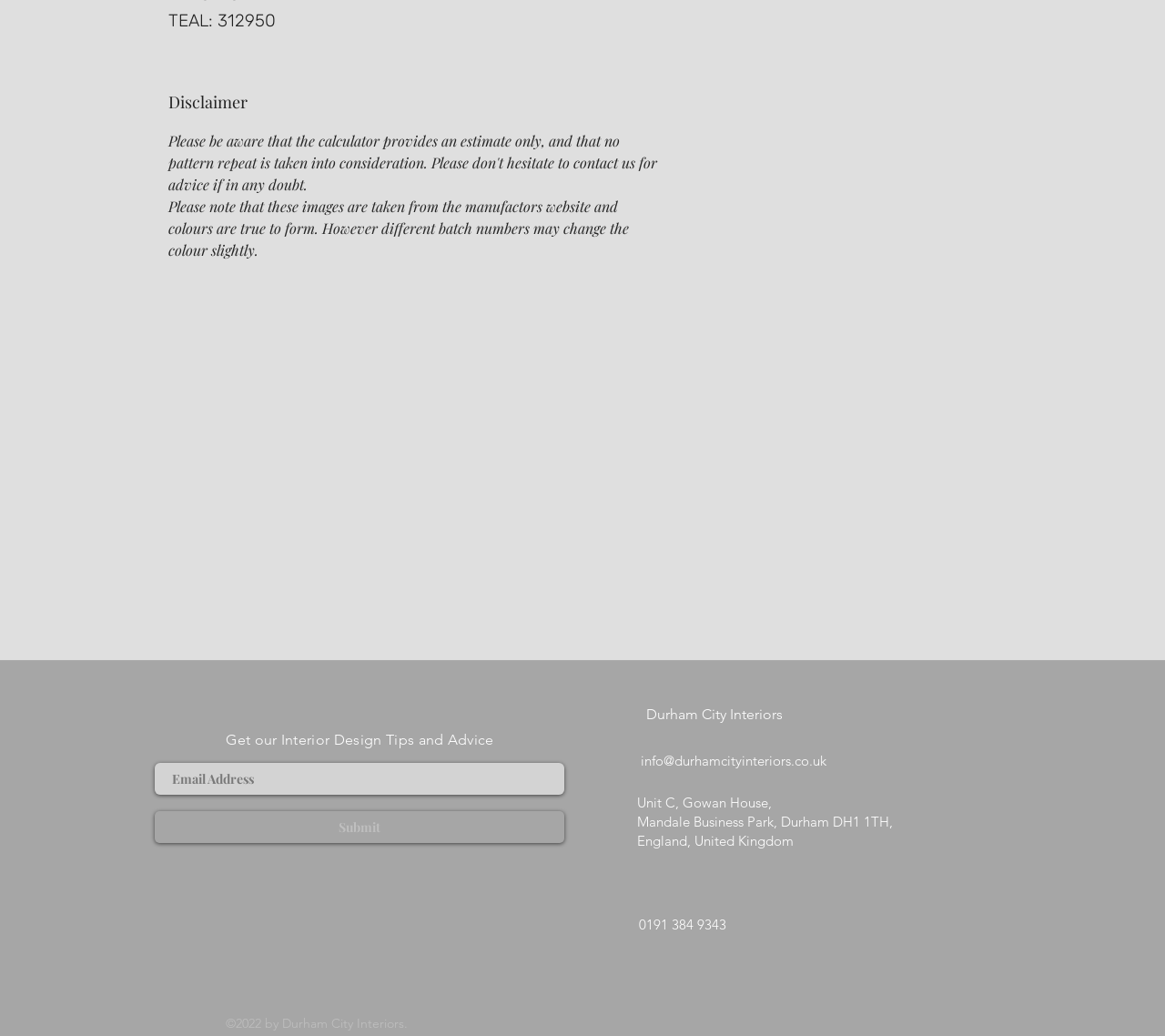Please give a succinct answer using a single word or phrase:
What is the purpose of the textbox?

To enter email address